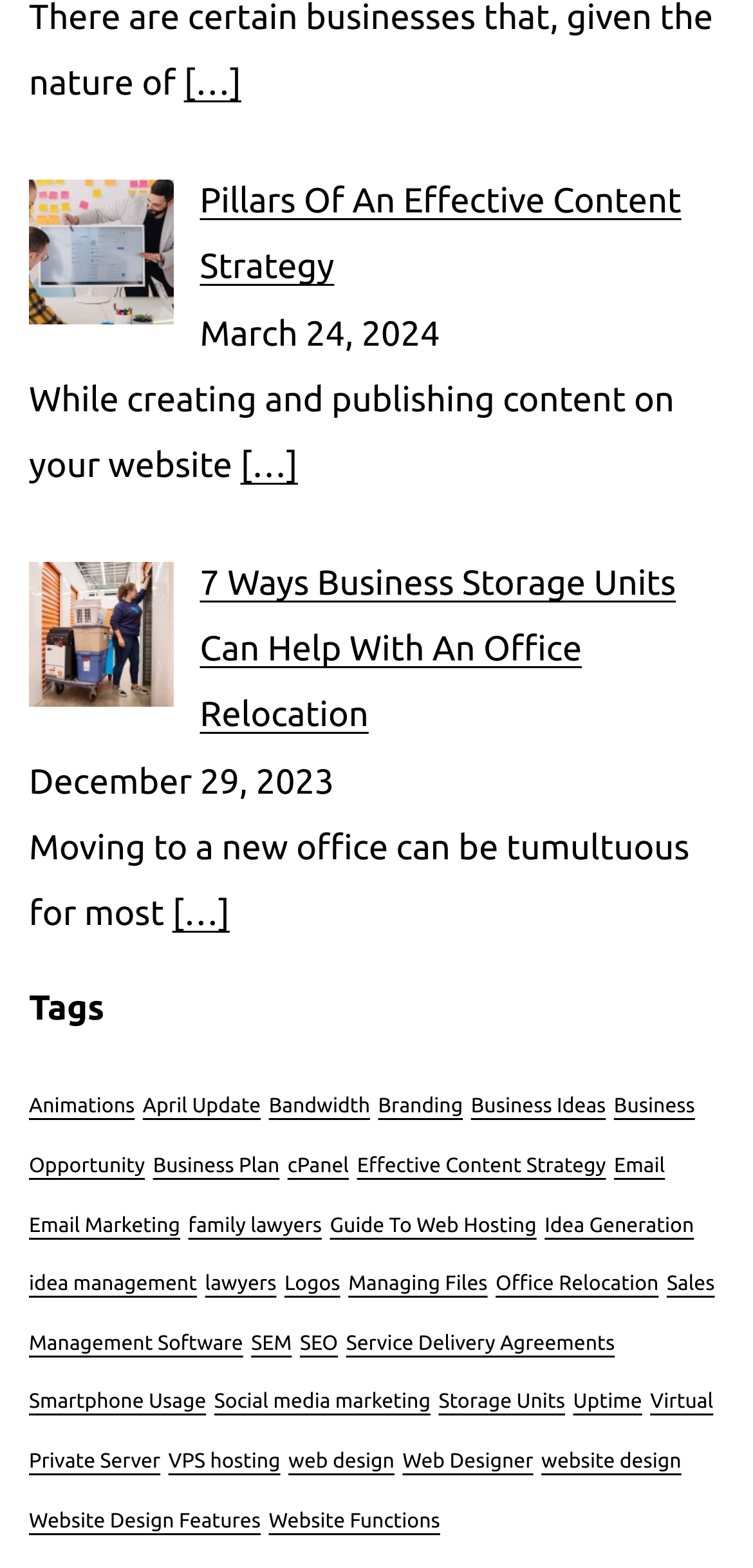Find the bounding box coordinates for the element described here: "2012 Berlin".

None